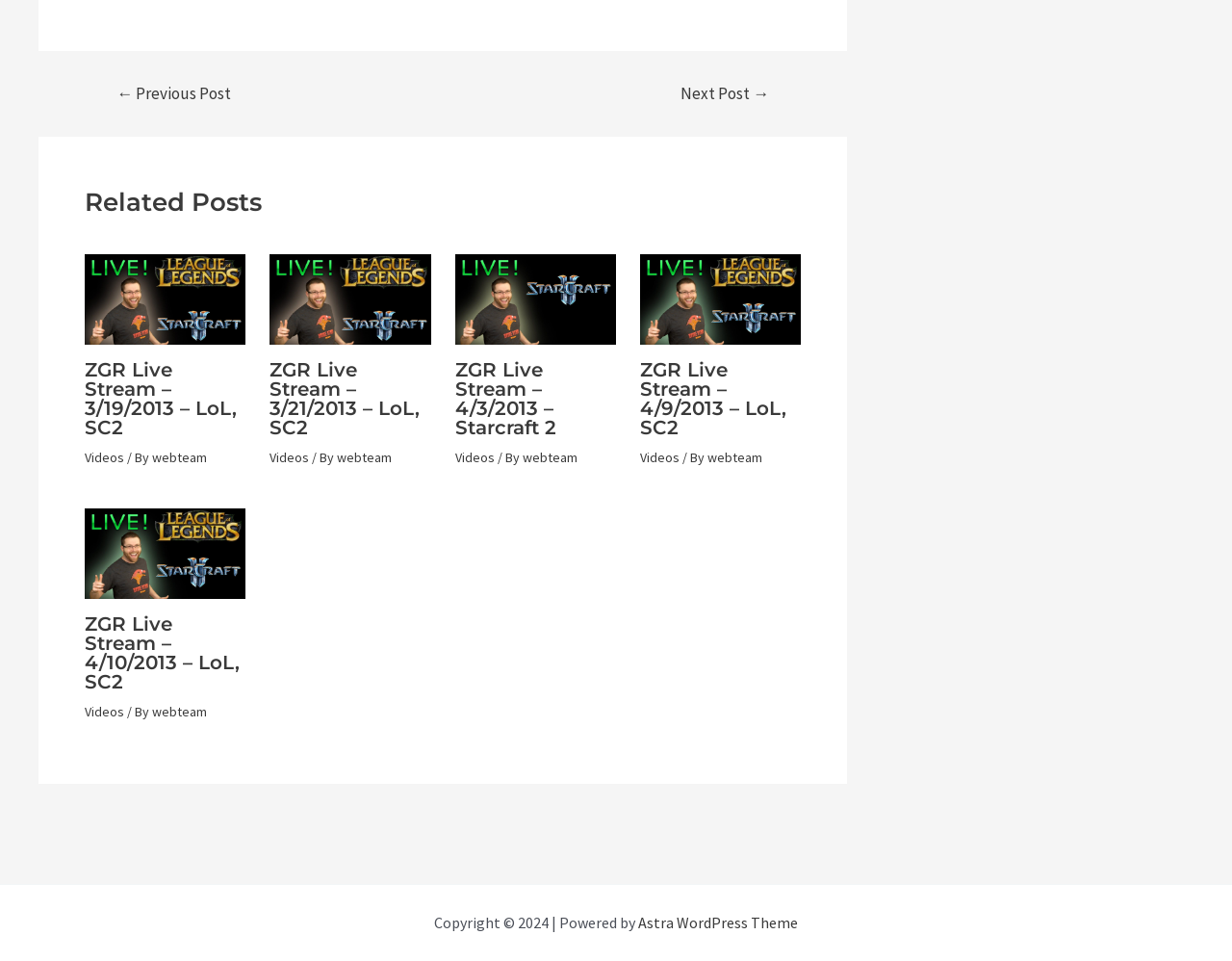What is the author of the fourth related post?
Using the image, give a concise answer in the form of a single word or short phrase.

webteam